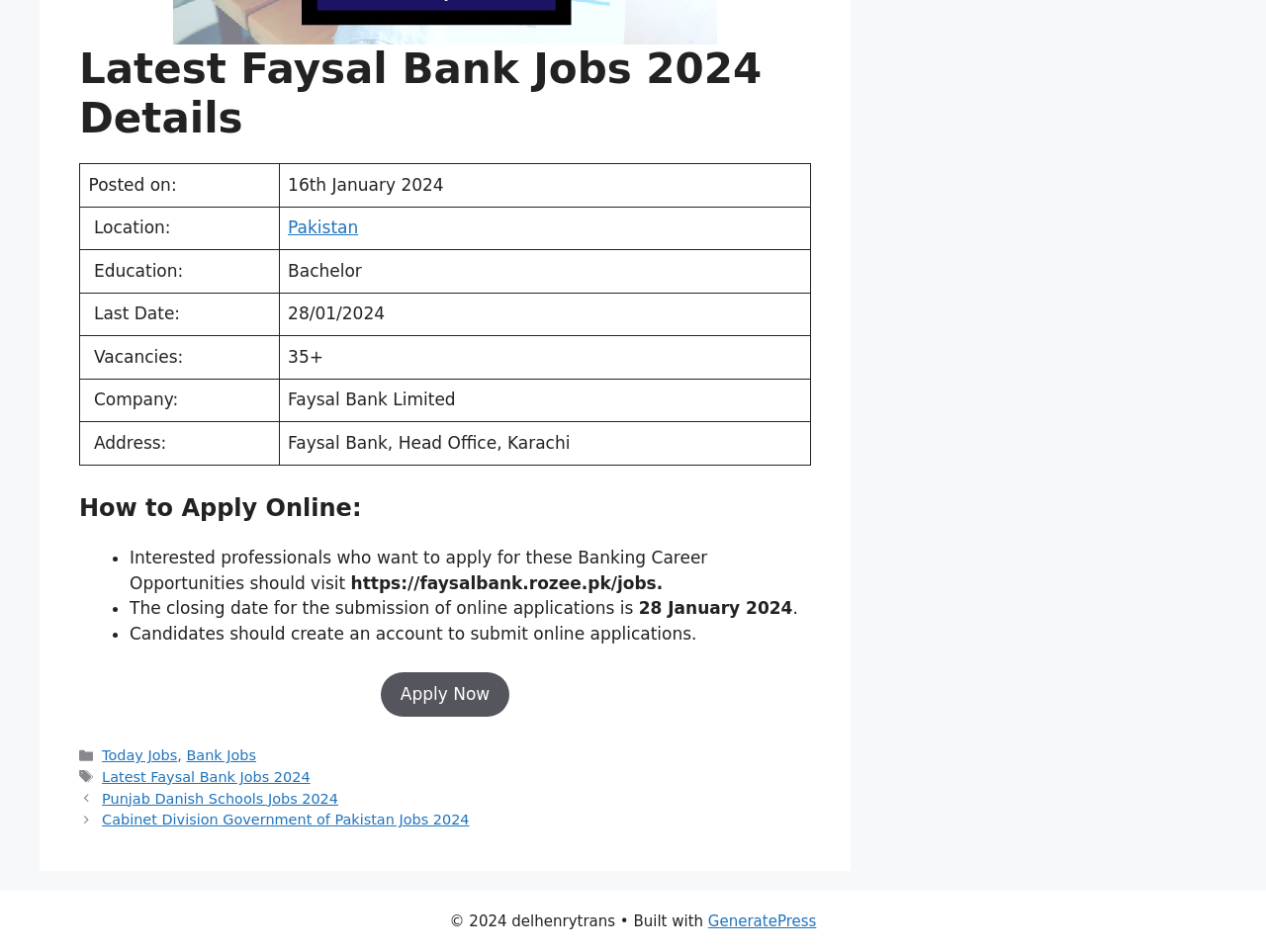Please provide the bounding box coordinates for the element that needs to be clicked to perform the instruction: "Go to 'Today Jobs'". The coordinates must consist of four float numbers between 0 and 1, formatted as [left, top, right, bottom].

[0.081, 0.785, 0.14, 0.802]